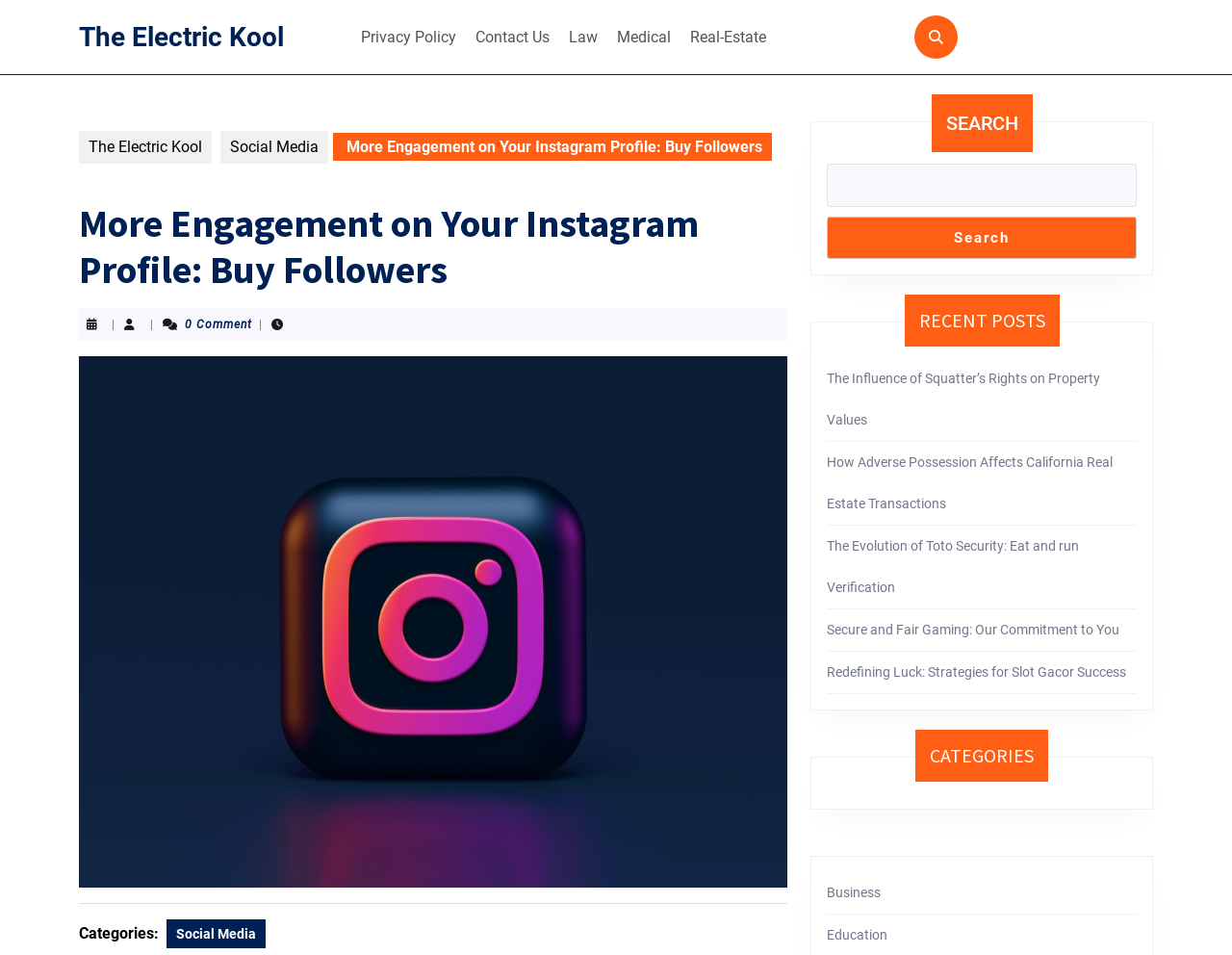Can you find the bounding box coordinates for the element that needs to be clicked to execute this instruction: "Visit HOME page"? The coordinates should be given as four float numbers between 0 and 1, i.e., [left, top, right, bottom].

None